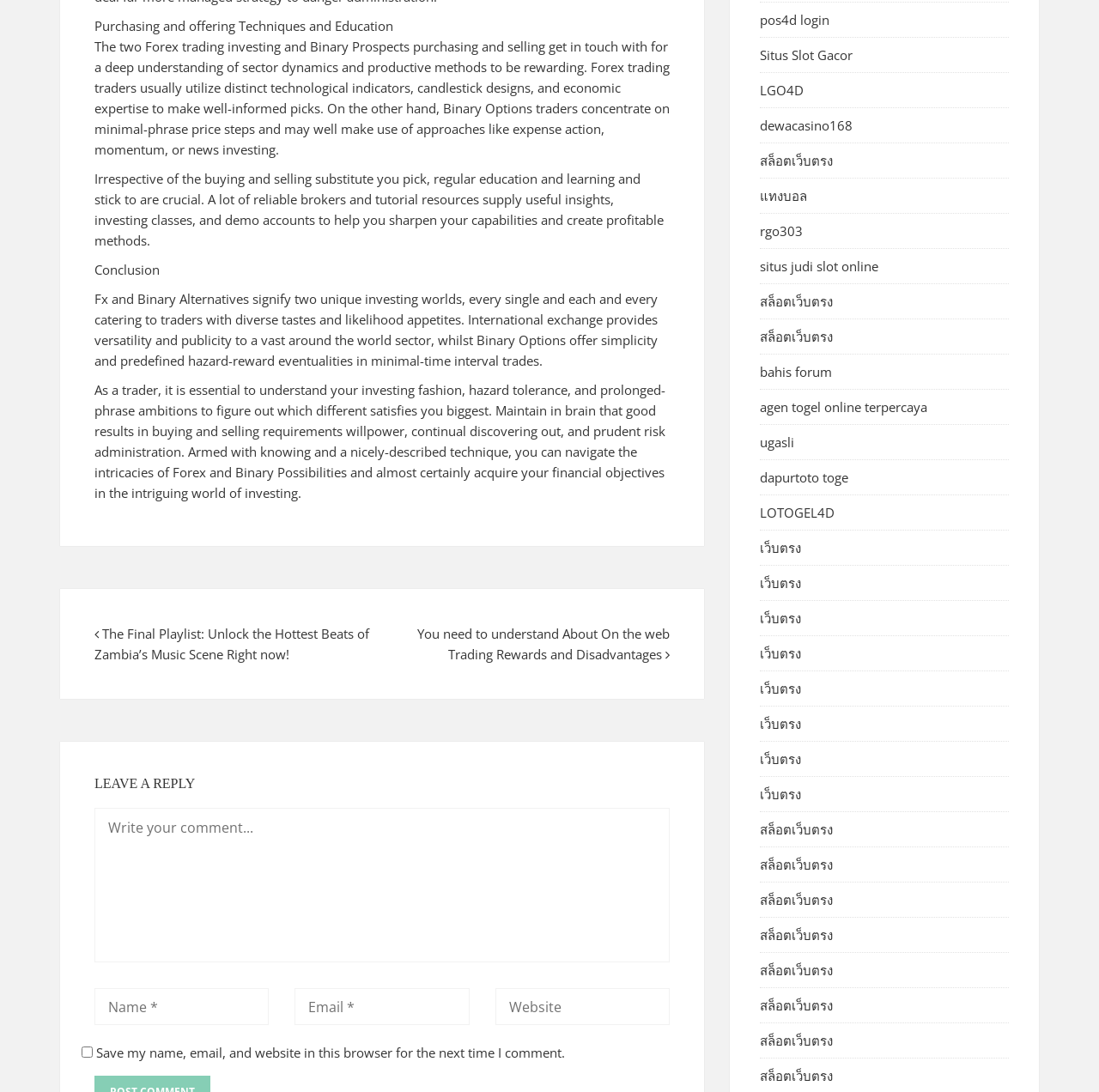What is the conclusion of the Forex and Binary Options discussion?
Please provide a comprehensive answer based on the details in the screenshot.

The conclusion of the discussion on Forex and Binary Options is that it is essential to understand your trading style, risk tolerance, and long-term goals to determine which option suits you best, and to achieve success in trading, one needs discipline, continuous learning, and prudent risk management.